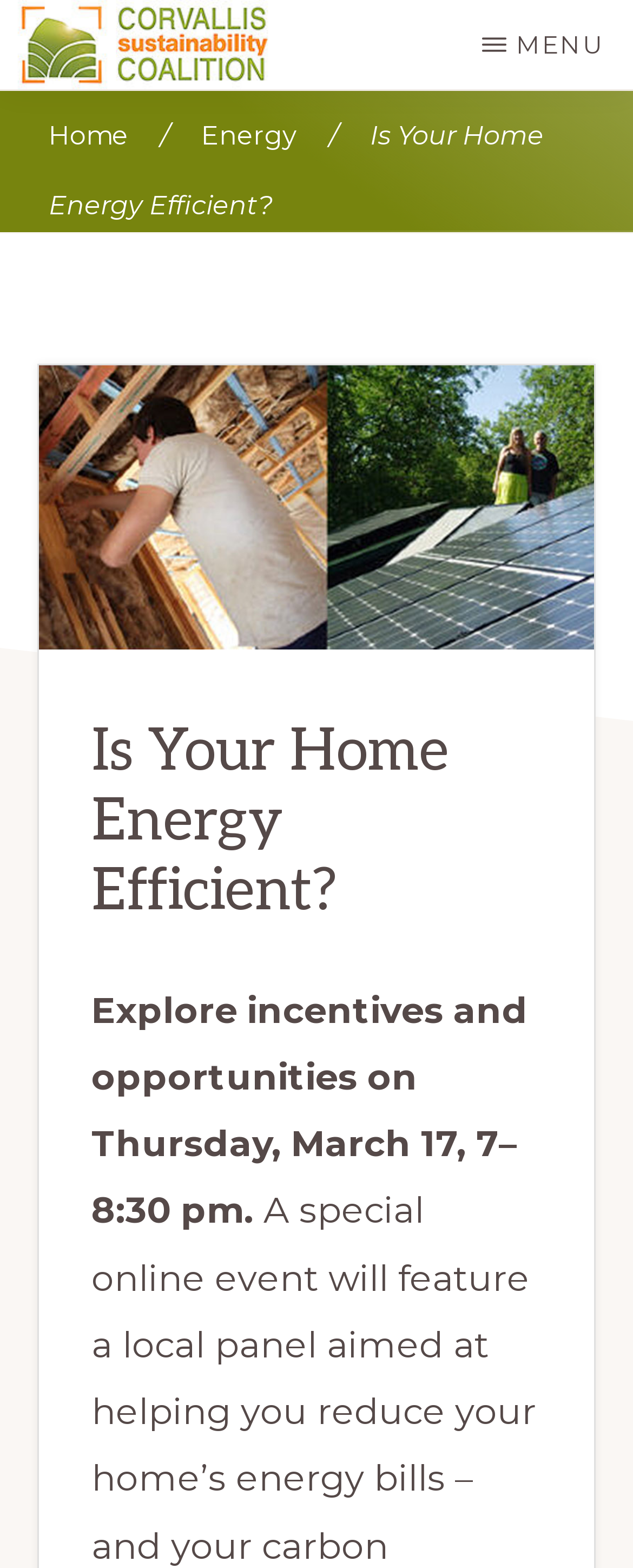What is the navigation menu icon?
Kindly offer a detailed explanation using the data available in the image.

The navigation menu icon can be found in the top-right corner of the webpage. It is represented by the text ' MENU' and is a button that can be pressed to expand the menu.